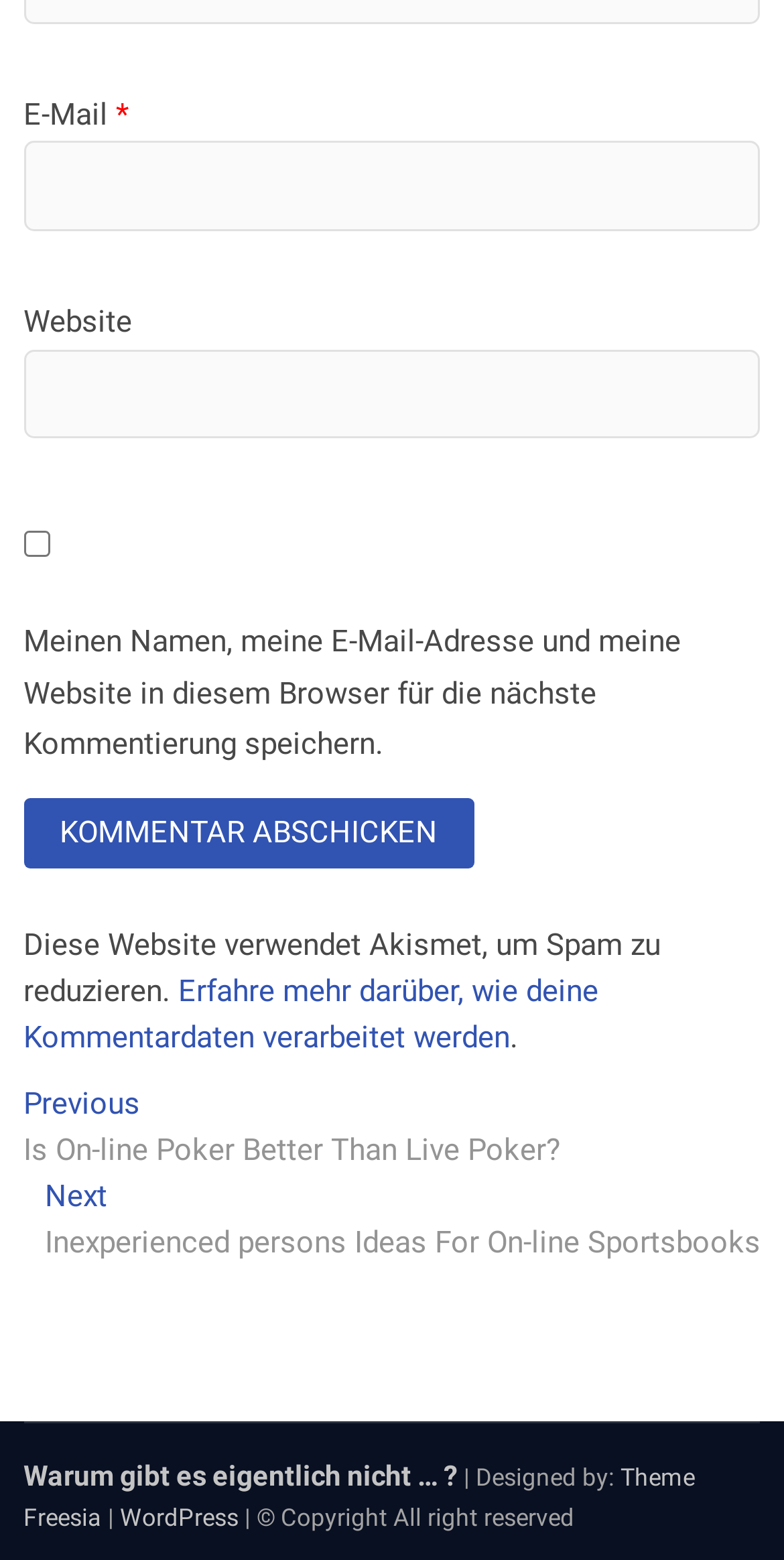What is the purpose of the 'Erfahre mehr darüber, wie deine Kommentardaten verarbeitet werden' link?
Using the details from the image, give an elaborate explanation to answer the question.

The link is located below the 'Kommentar abschicken' button and its label is 'Erfahre mehr darüber, wie deine Kommentardaten verarbeitet werden' which translates to 'Learn more about how your comment data is processed'. This suggests that the purpose of the link is to provide information about how the website processes comment data.